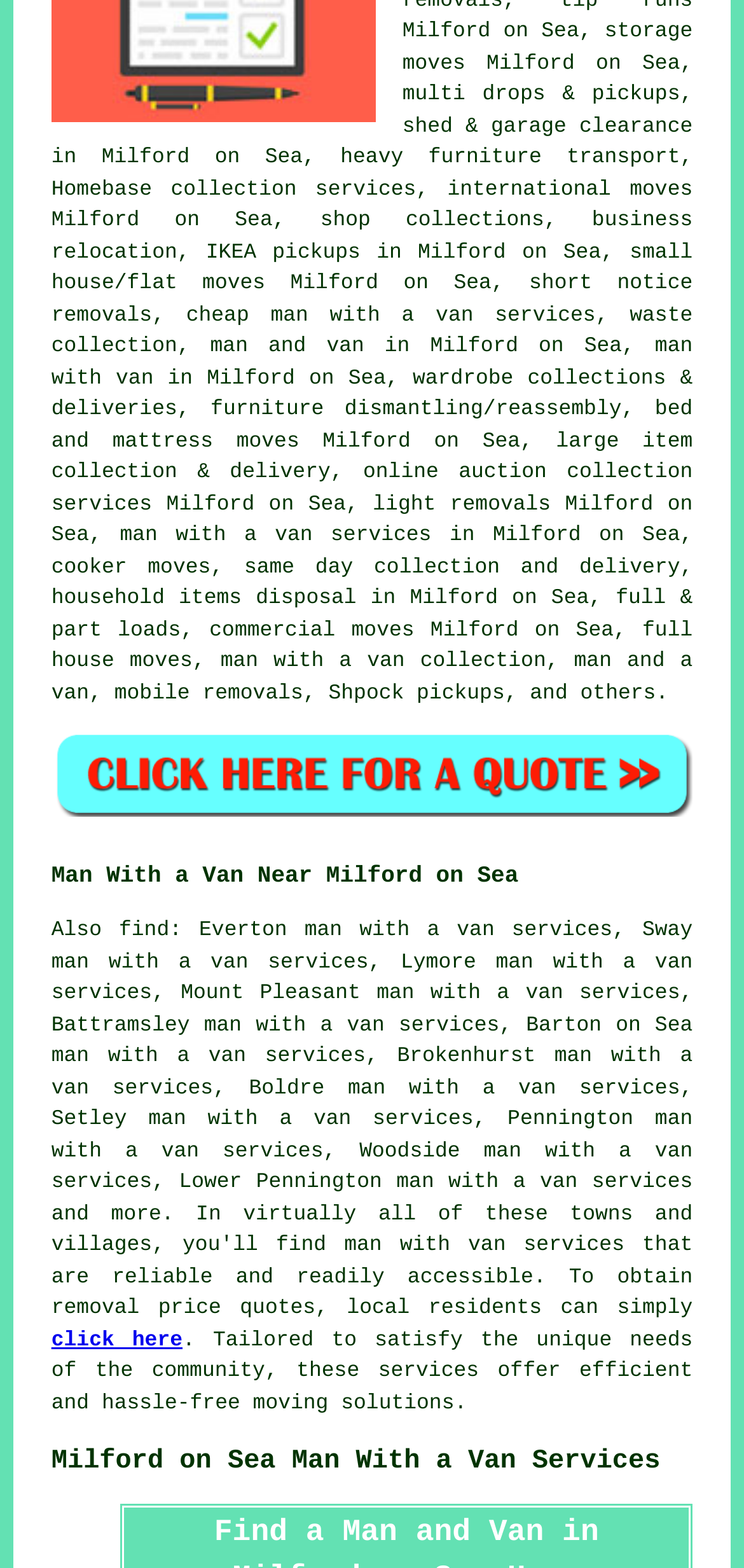Pinpoint the bounding box coordinates of the element you need to click to execute the following instruction: "learn about international moves". The bounding box should be represented by four float numbers between 0 and 1, in the format [left, top, right, bottom].

[0.601, 0.114, 0.931, 0.129]